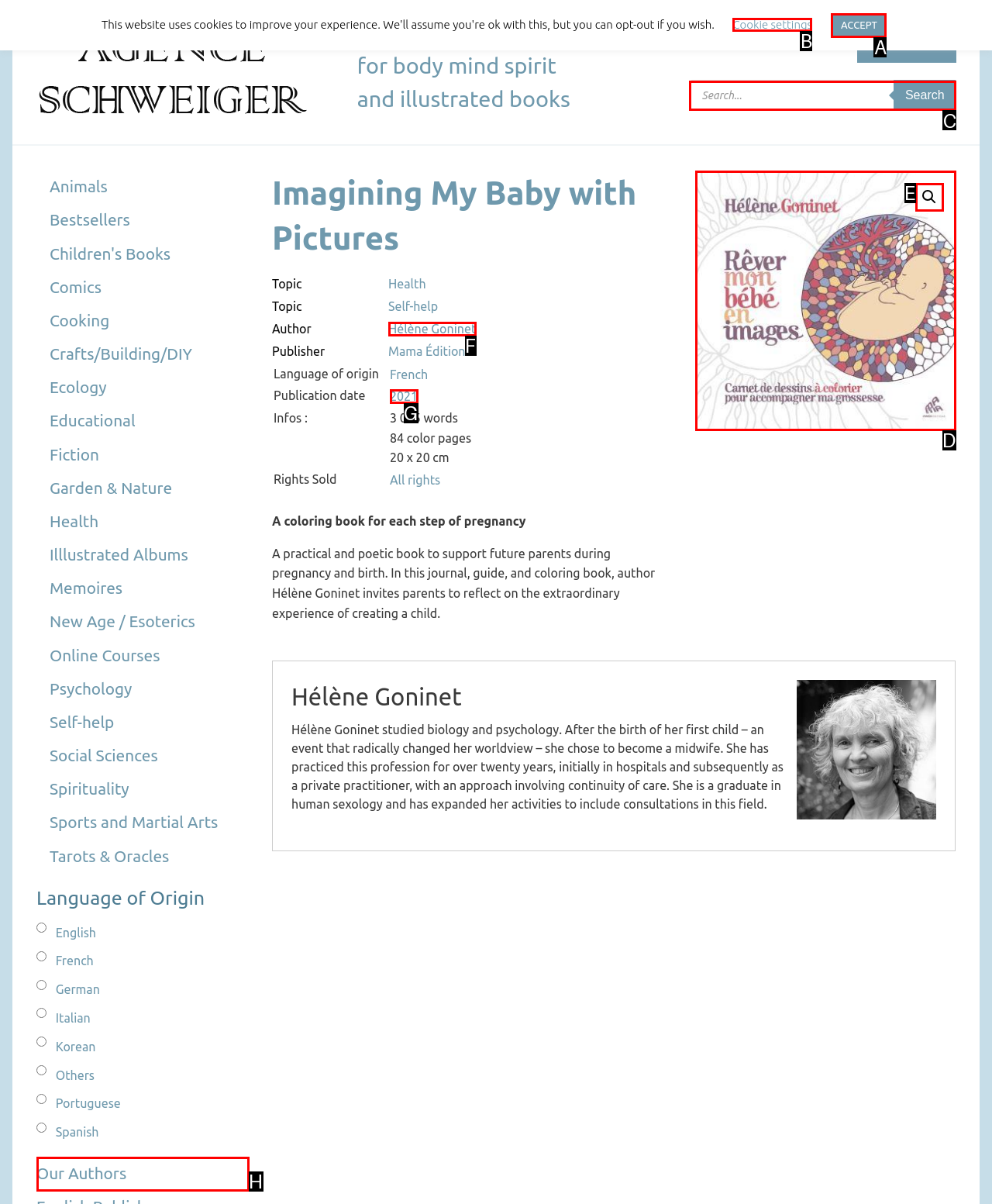Point out the letter of the HTML element you should click on to execute the task: Search for products
Reply with the letter from the given options.

C